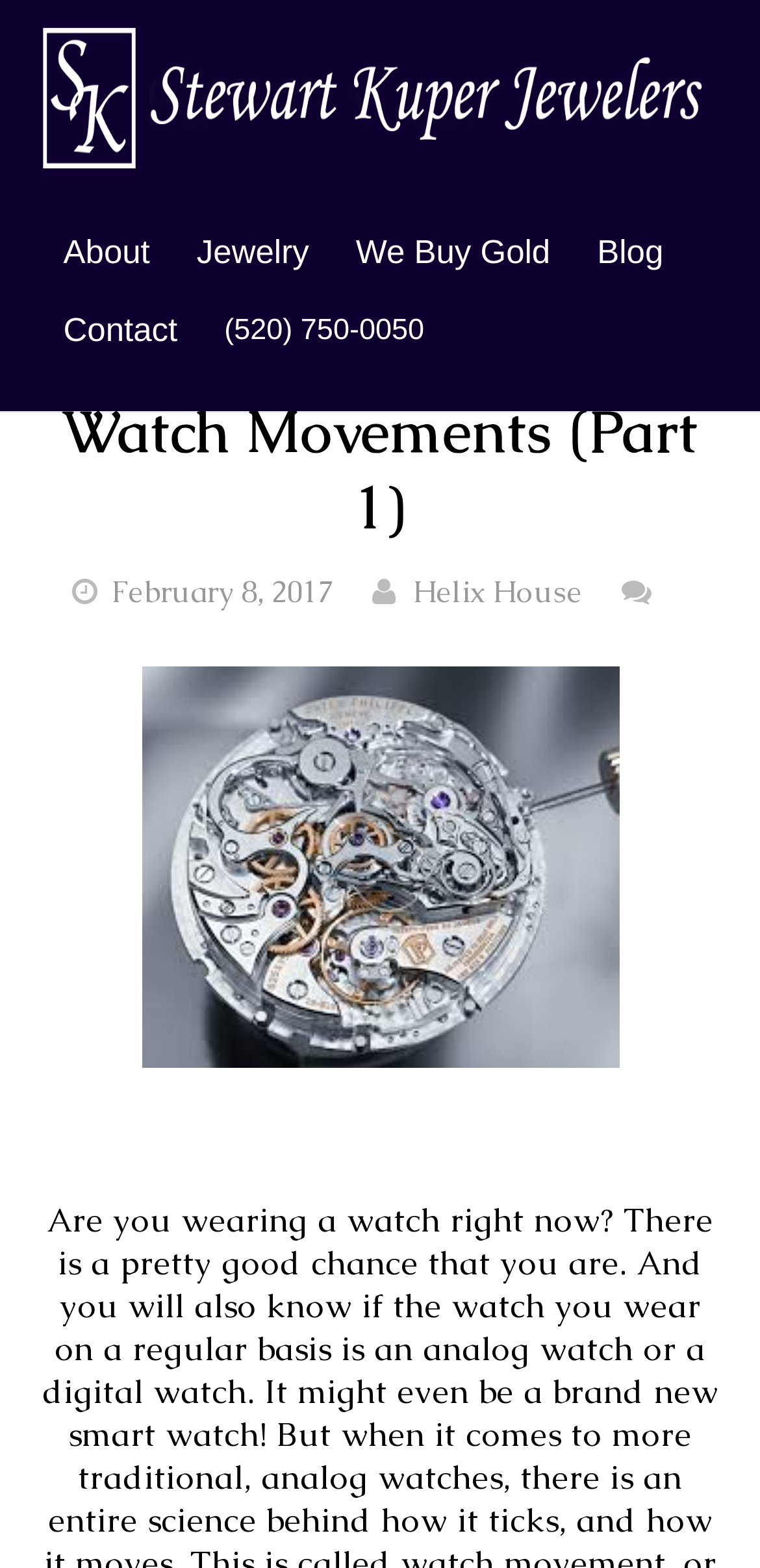Answer the question below using just one word or a short phrase: 
How many links are in the top navigation bar?

5